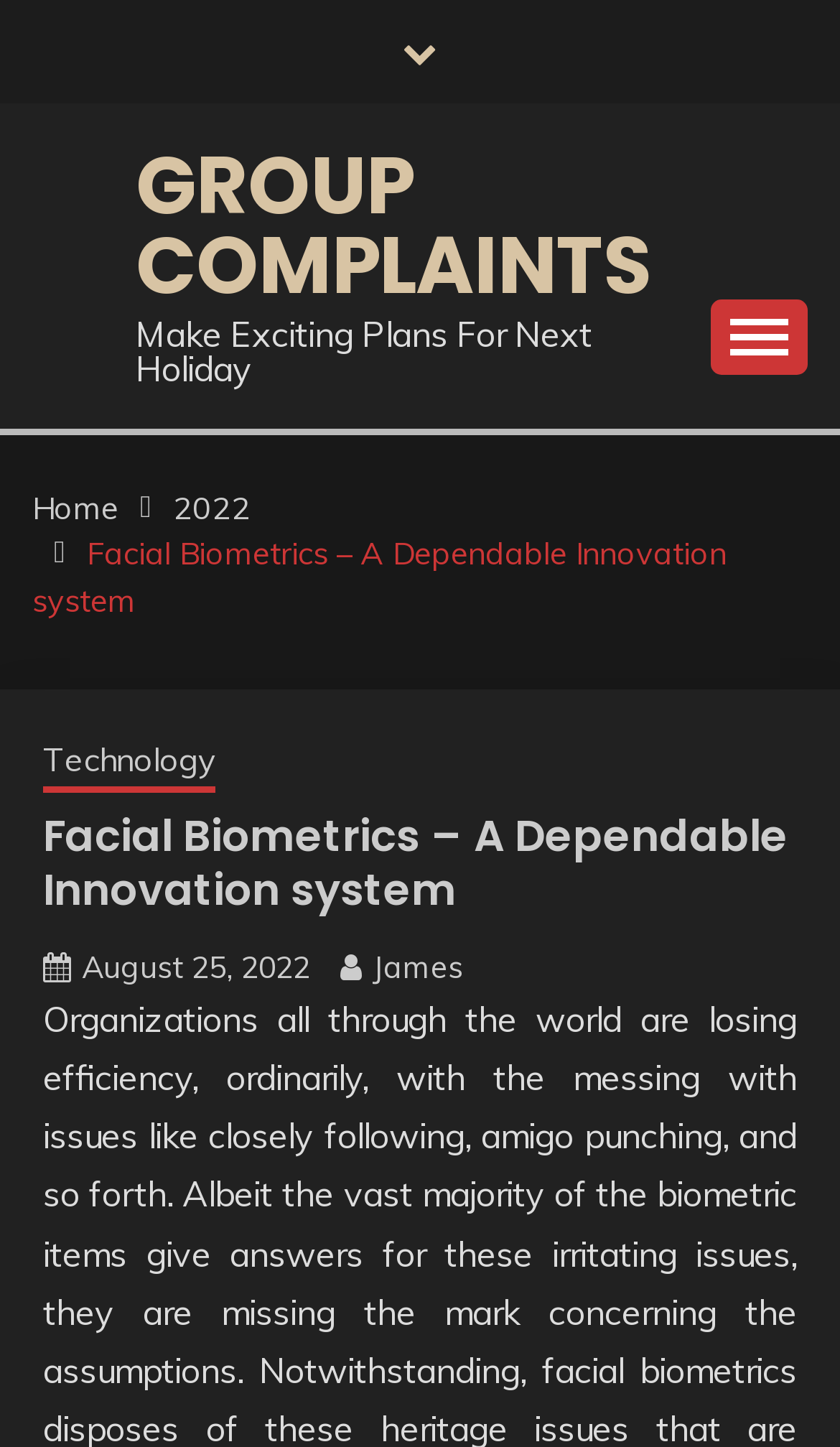Given the element description James, specify the bounding box coordinates of the corresponding UI element in the format (top-left x, top-left y, bottom-right x, bottom-right y). All values must be between 0 and 1.

[0.444, 0.655, 0.551, 0.682]